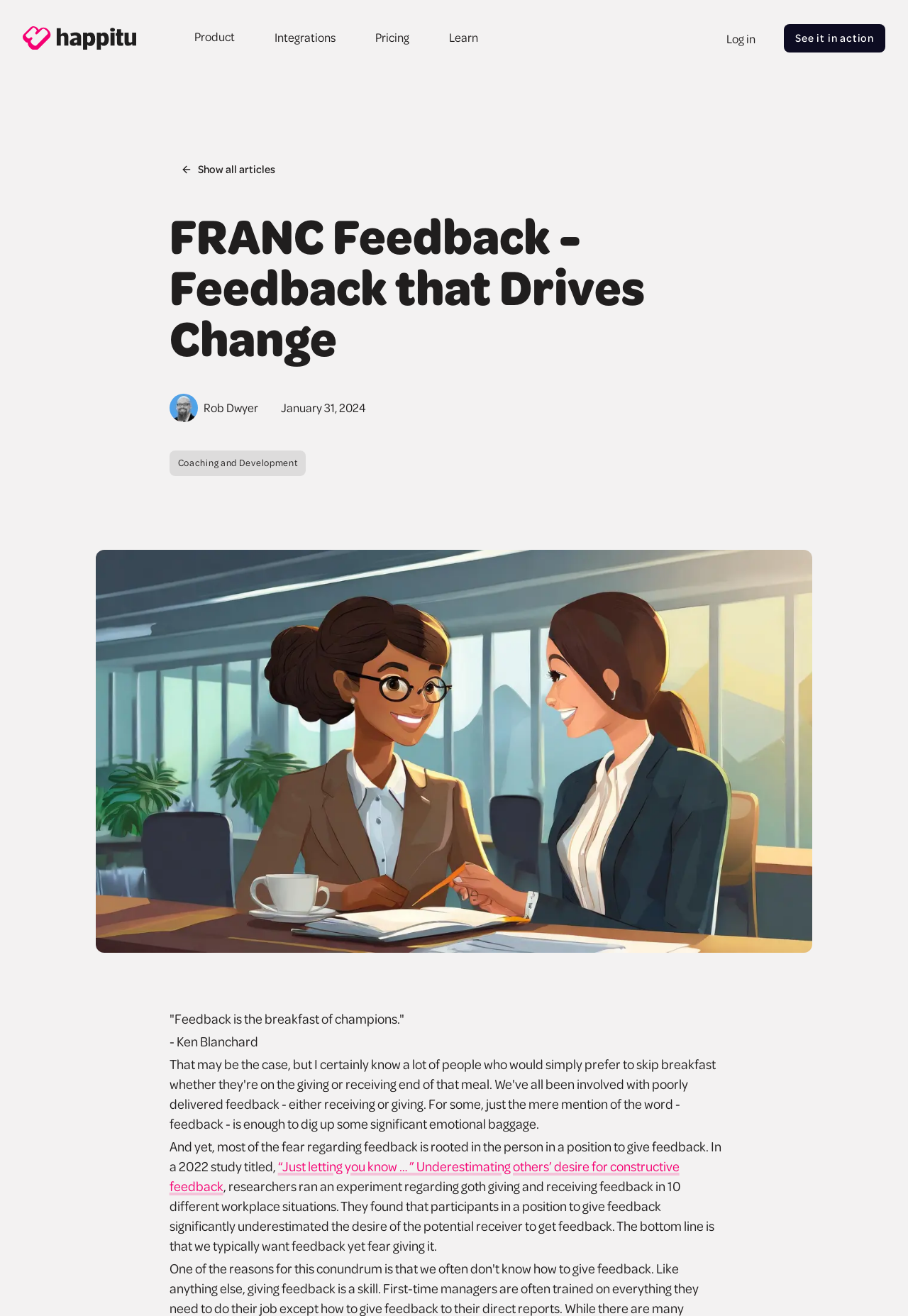What is the name of the person associated with the image on the webpage?
Please respond to the question thoroughly and include all relevant details.

I found the name associated with the image by looking at the image element with the description 'Rob Dwyer'. This image is located below the main heading.